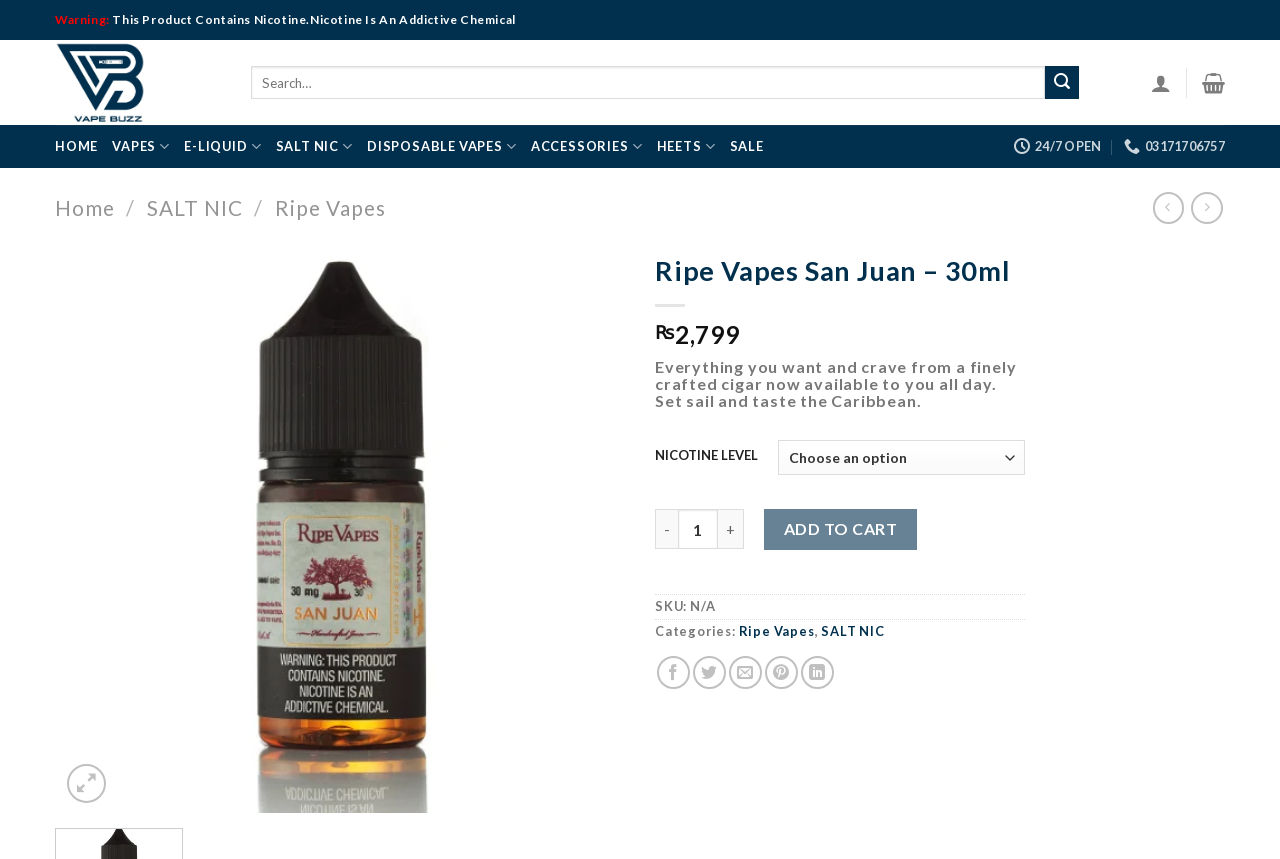Give a one-word or phrase response to the following question: What is the purpose of the 'ADD TO CART' button?

Add product to cart